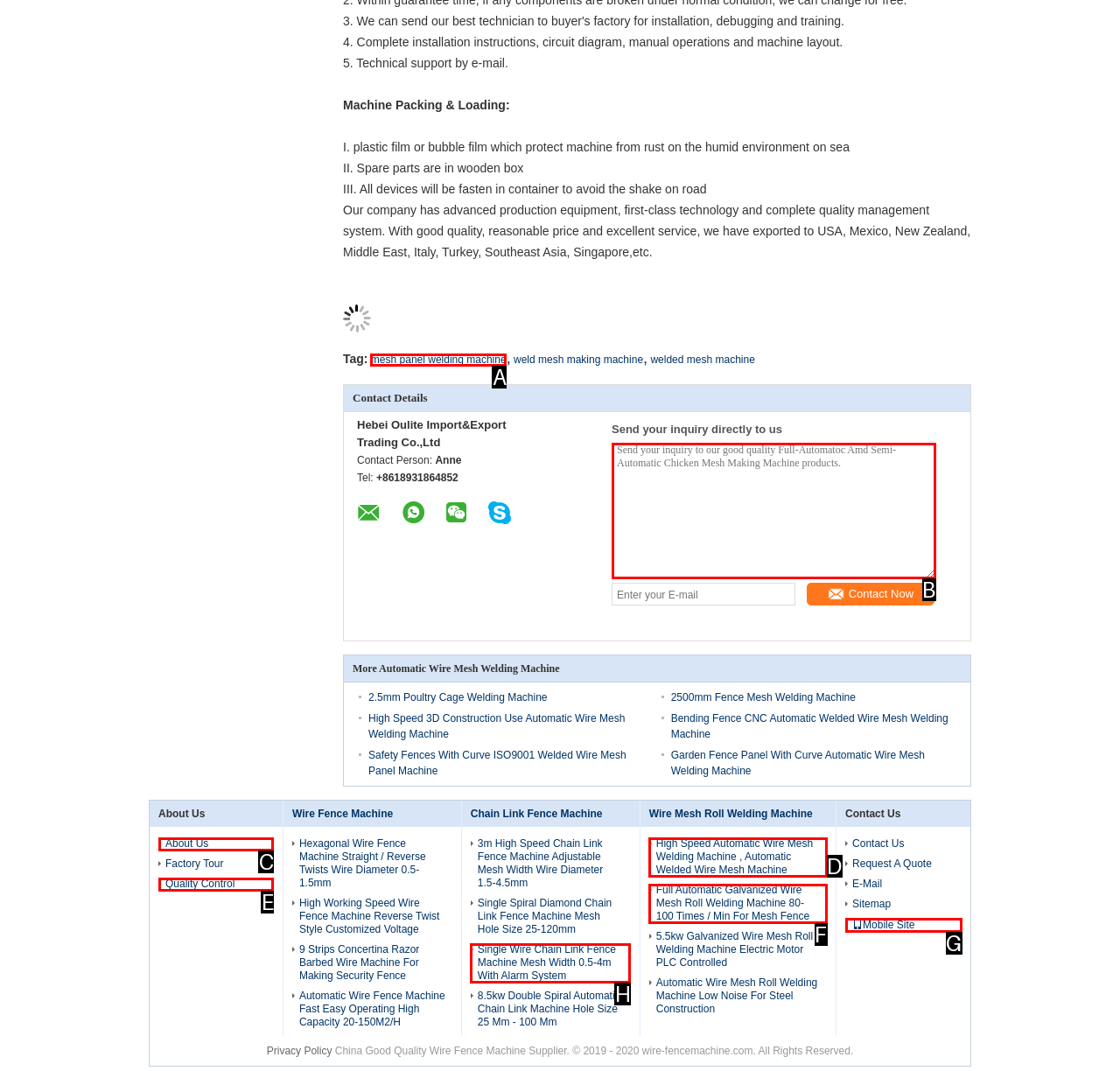Pick the option that best fits the description: Quality Control. Reply with the letter of the matching option directly.

E